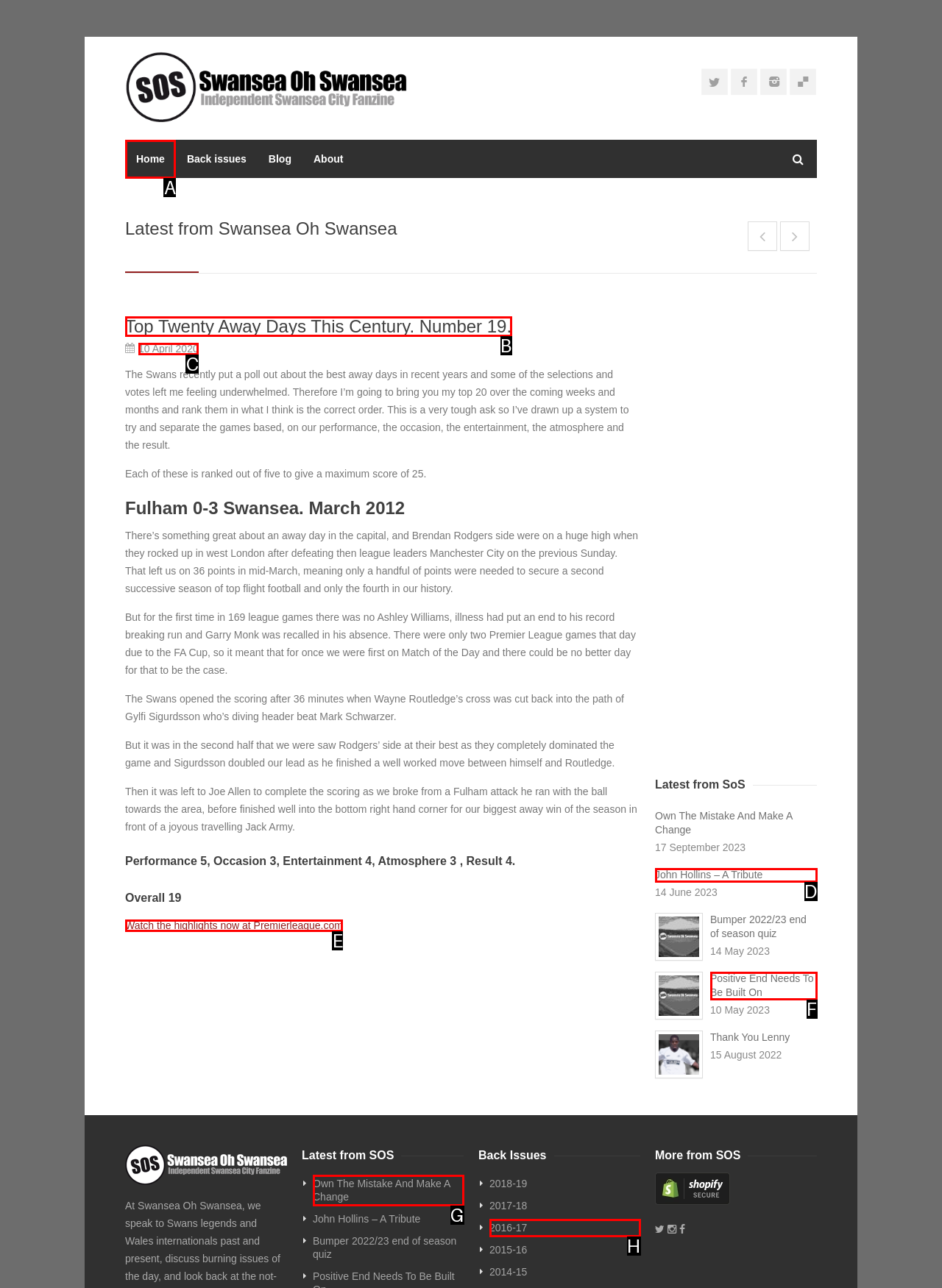Find the UI element described as: 2016-17
Reply with the letter of the appropriate option.

H